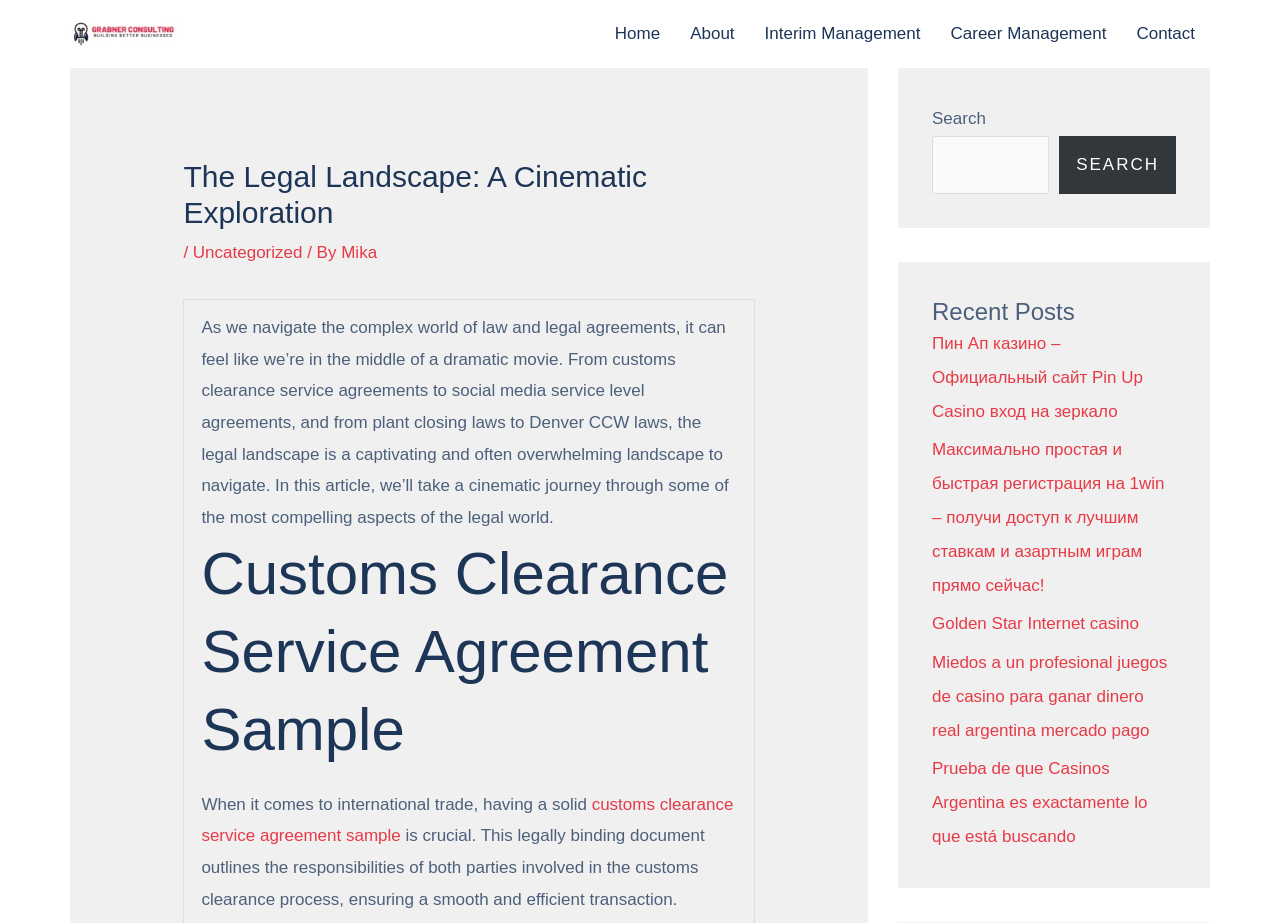Give a complete and precise description of the webpage's appearance.

The webpage is titled "The Legal Landscape: A Cinematic Exploration" and appears to be a blog or article page. At the top left, there is a logo and a link to "Grabner-Consulting". To the right of the logo, there is a navigation menu with links to "Home", "About", "Interim Management", "Career Management", and "Contact".

Below the navigation menu, there is a header section with a heading that matches the page title. Below the heading, there is a subheading with a link to "Uncategorized" and another link to the author "Mika". 

The main content of the page is divided into two sections. On the left, there is a section with a heading "Customs Clearance Service Agreement Sample" and a link to the same topic. On the right, there is a complementary section with a search bar and a heading "Recent Posts" followed by a list of five links to recent blog posts with titles related to online casinos and gaming.

At the top right corner, there is a search box with a button labeled "Search".